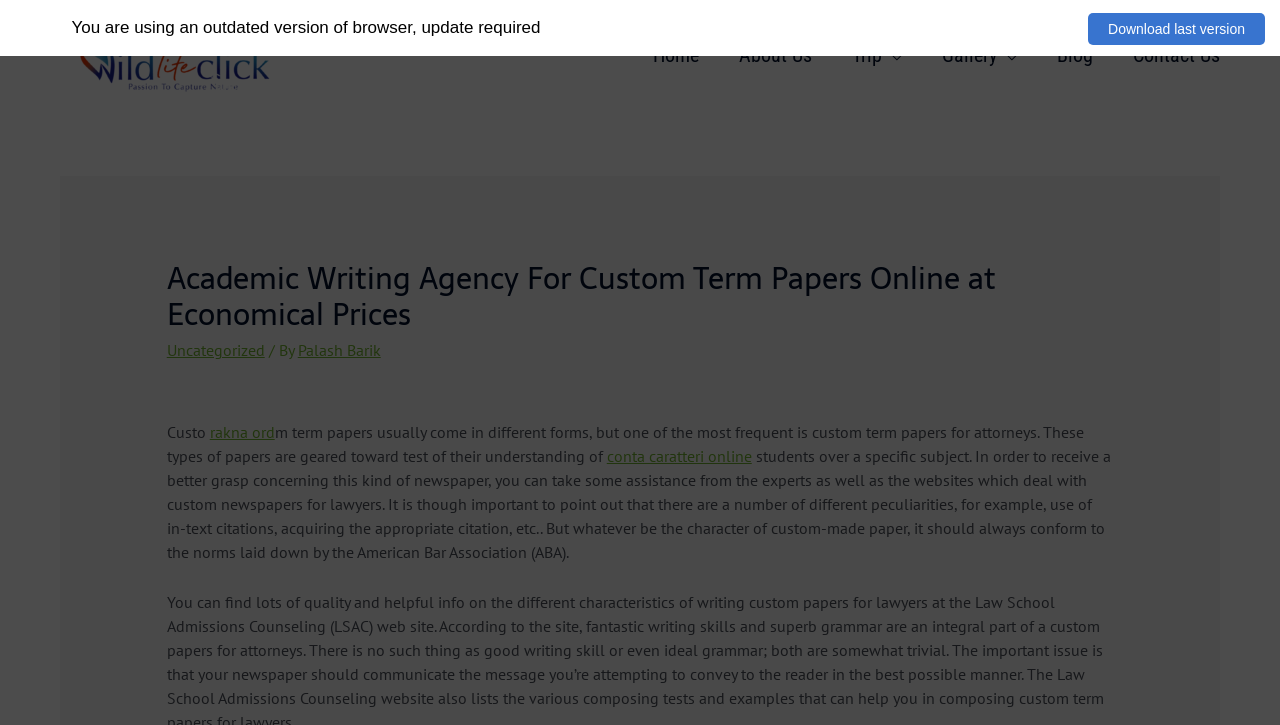Please determine the bounding box coordinates for the UI element described here. Use the format (top-left x, top-left y, bottom-right x, bottom-right y) with values bounded between 0 and 1: Home

[0.495, 0.028, 0.562, 0.124]